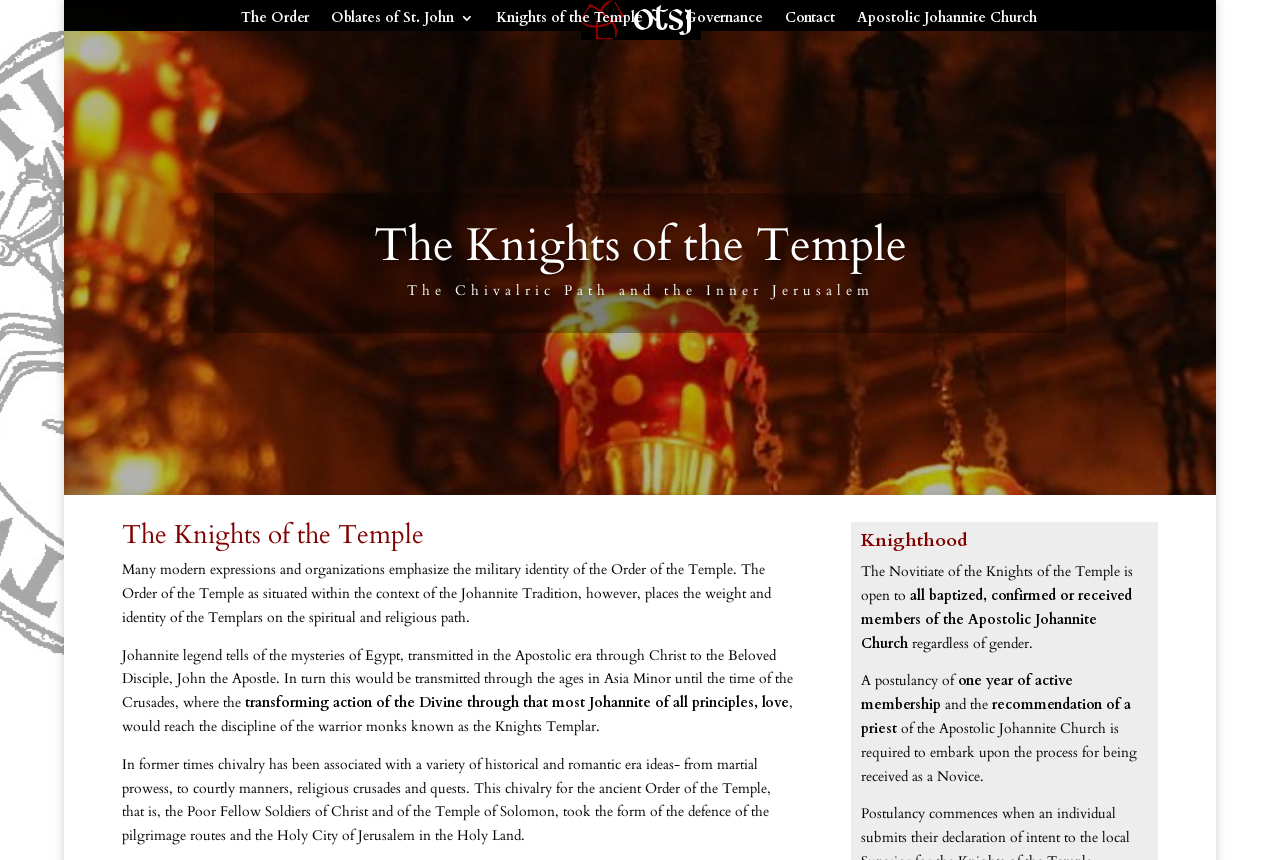Analyze the image and give a detailed response to the question:
What is the name of the order mentioned?

Based on the webpage, I can see that the link 'The Order of the Temple and St. John' is present, which suggests that the order being referred to is 'The Order of the Temple'.